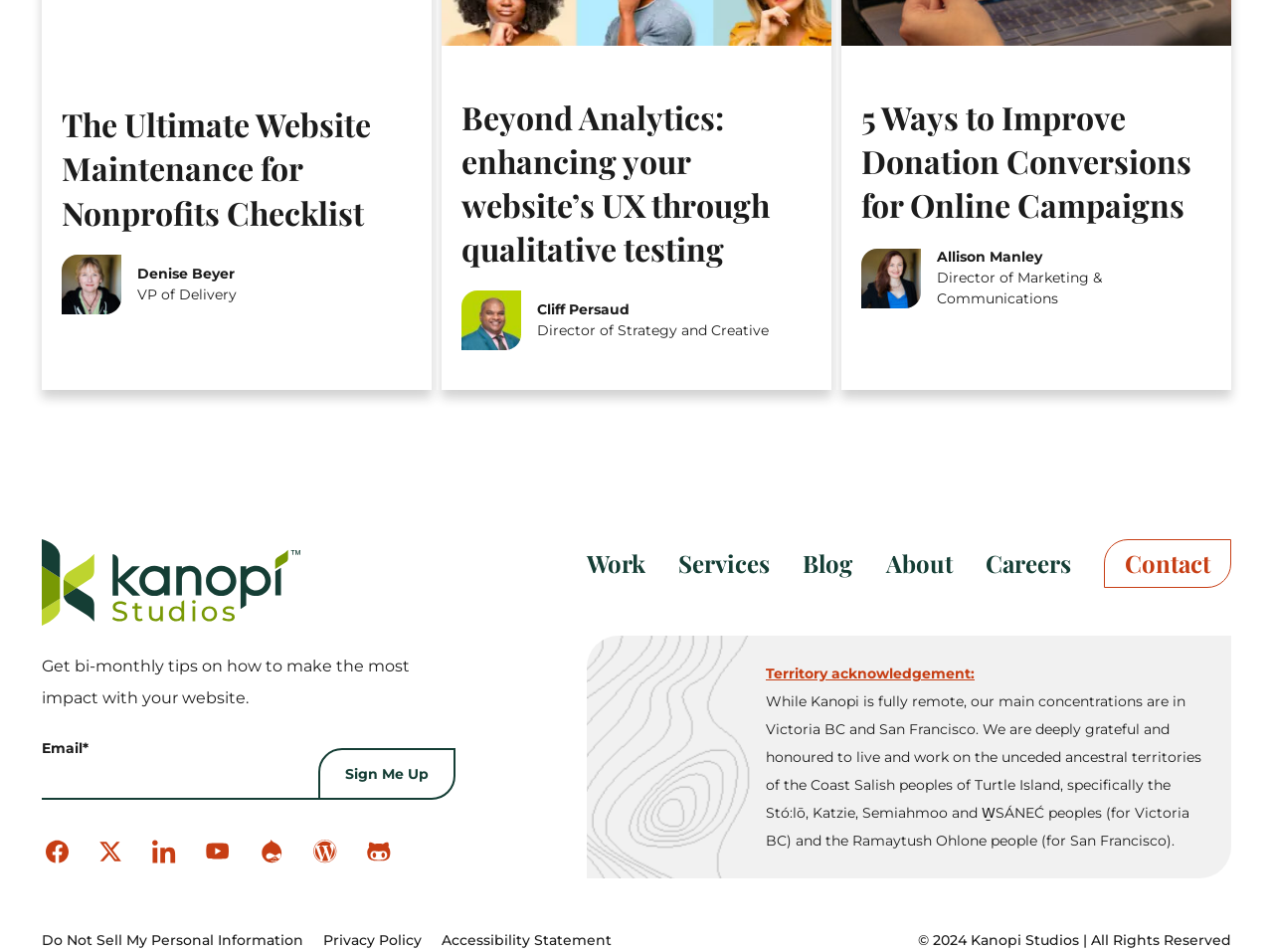What is the year of the copyright statement? Observe the screenshot and provide a one-word or short phrase answer.

2024